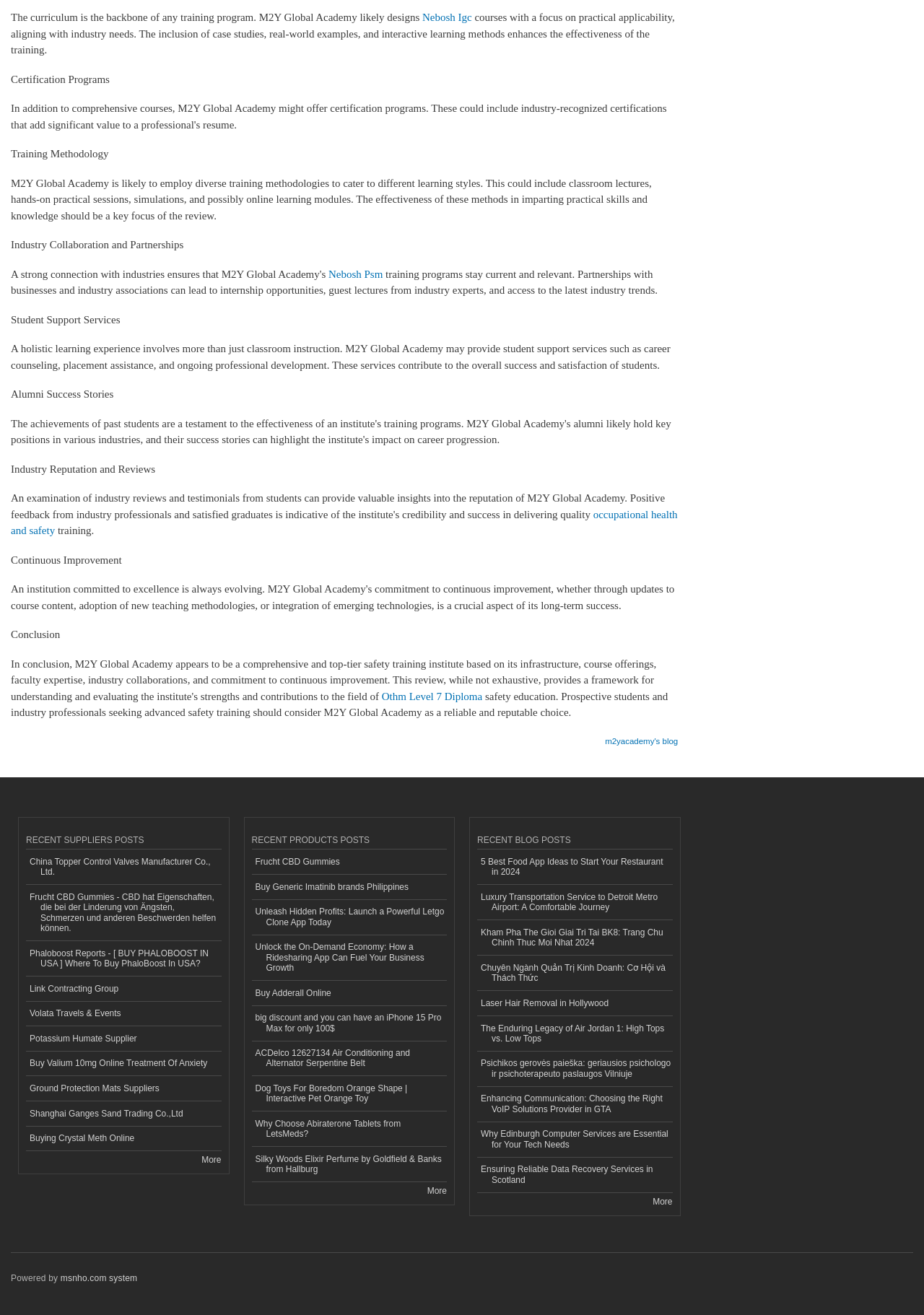Please provide the bounding box coordinates in the format (top-left x, top-left y, bottom-right x, bottom-right y). Remember, all values are floating point numbers between 0 and 1. What is the bounding box coordinate of the region described as: m2yacademy's blog

[0.655, 0.551, 0.734, 0.57]